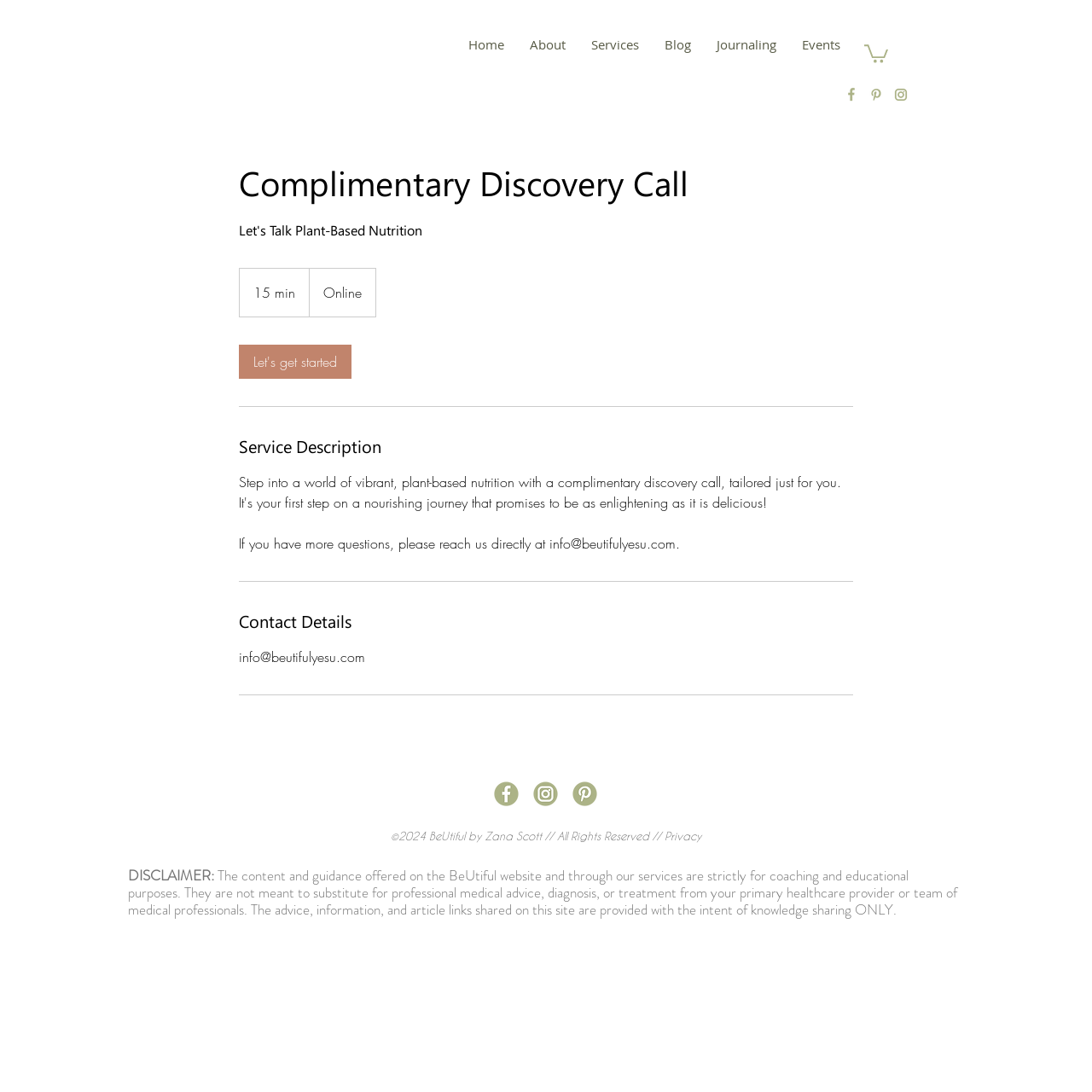What is the purpose of the content and guidance offered on the website?
With the help of the image, please provide a detailed response to the question.

I found the answer by reading the disclaimer section at the bottom of the webpage, which states that the content and guidance offered on the website are strictly for coaching and educational purposes.